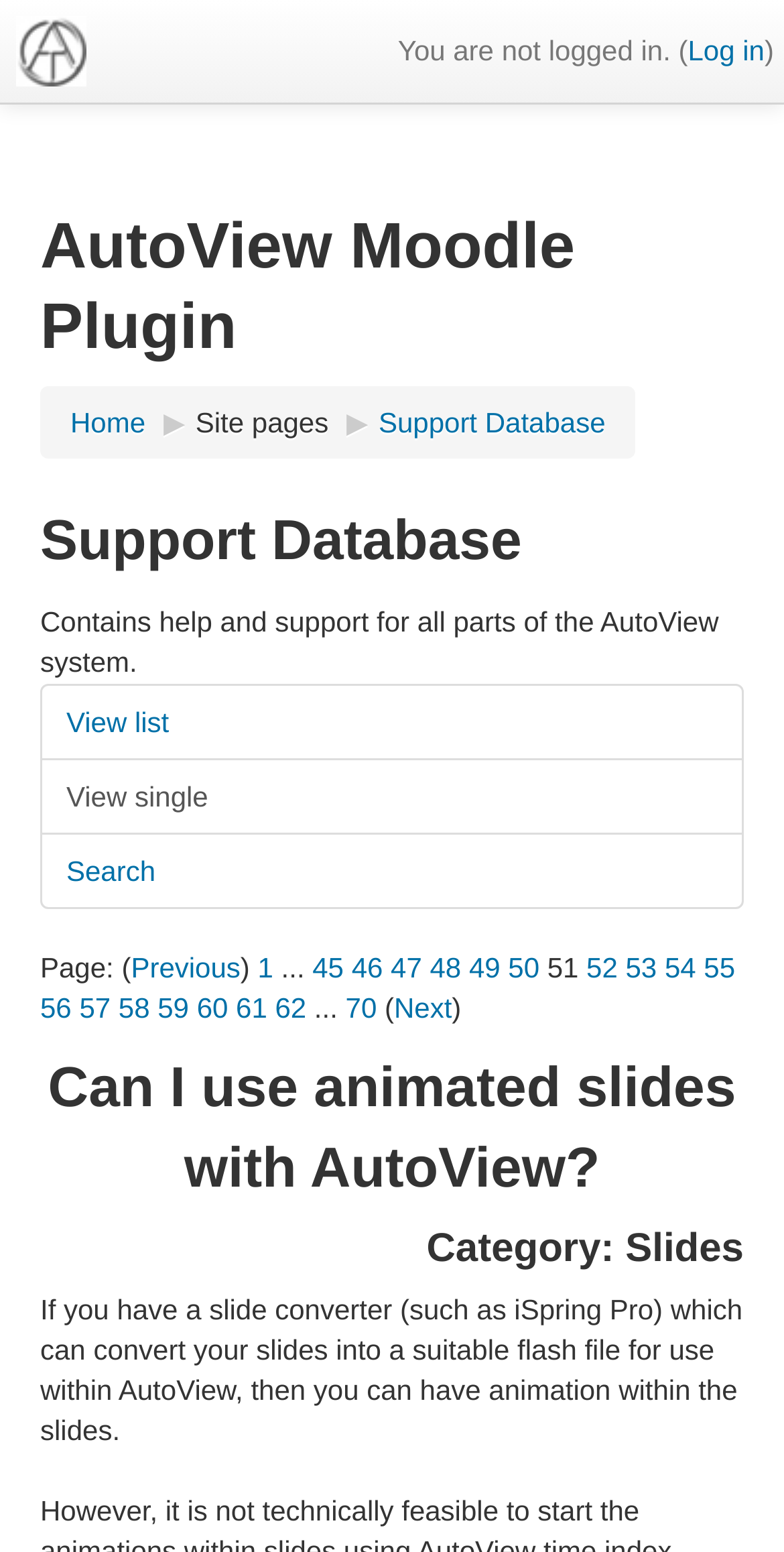Please identify the bounding box coordinates of the element's region that should be clicked to execute the following instruction: "Log in". The bounding box coordinates must be four float numbers between 0 and 1, i.e., [left, top, right, bottom].

[0.877, 0.022, 0.975, 0.043]